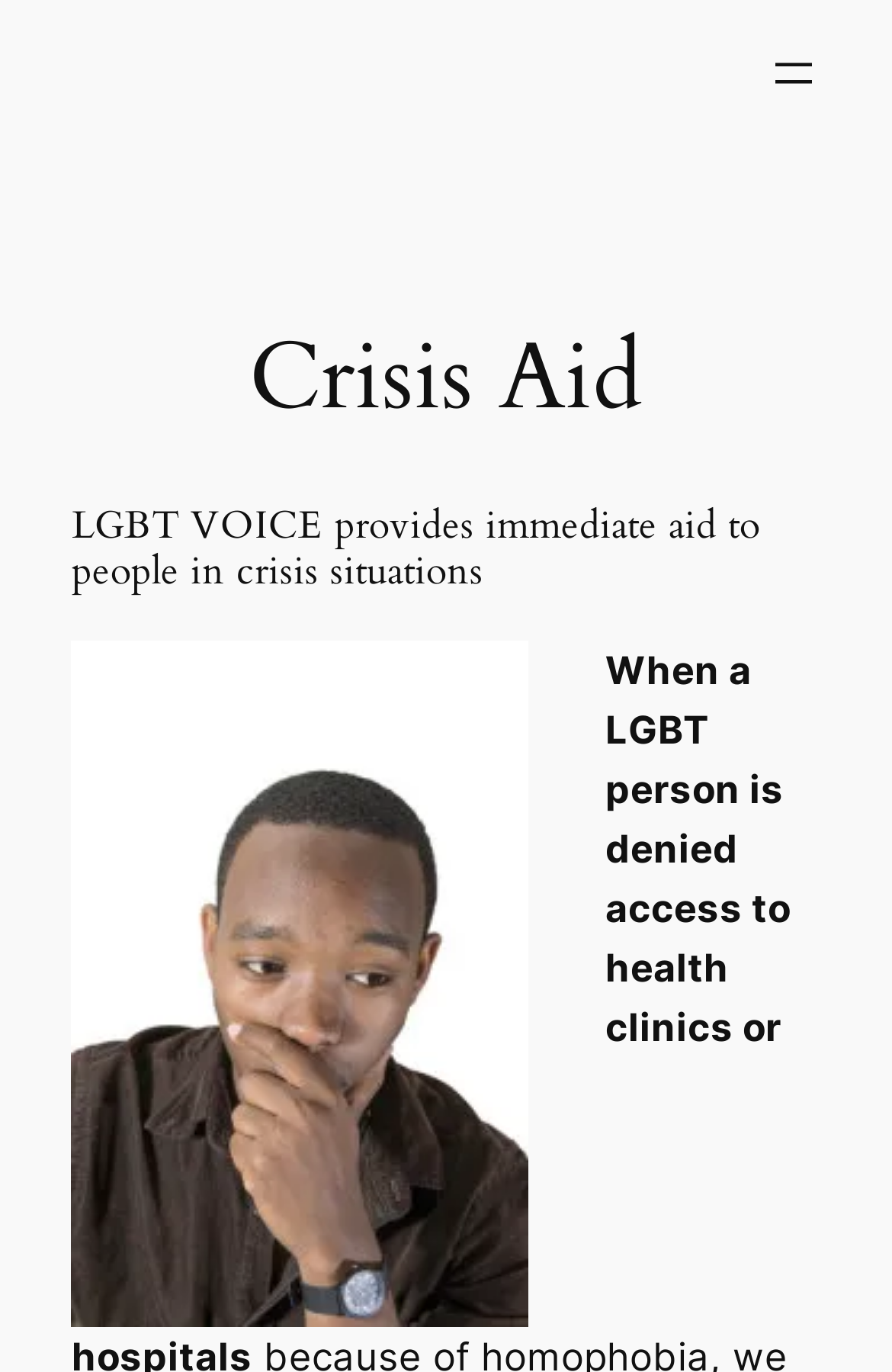What is the name of the organization?
Using the image as a reference, deliver a detailed and thorough answer to the question.

The name of the organization can be determined by looking at the heading element 'Crisis Aid' which is a prominent element on the webpage, indicating that it is the name of the organization or the blog.